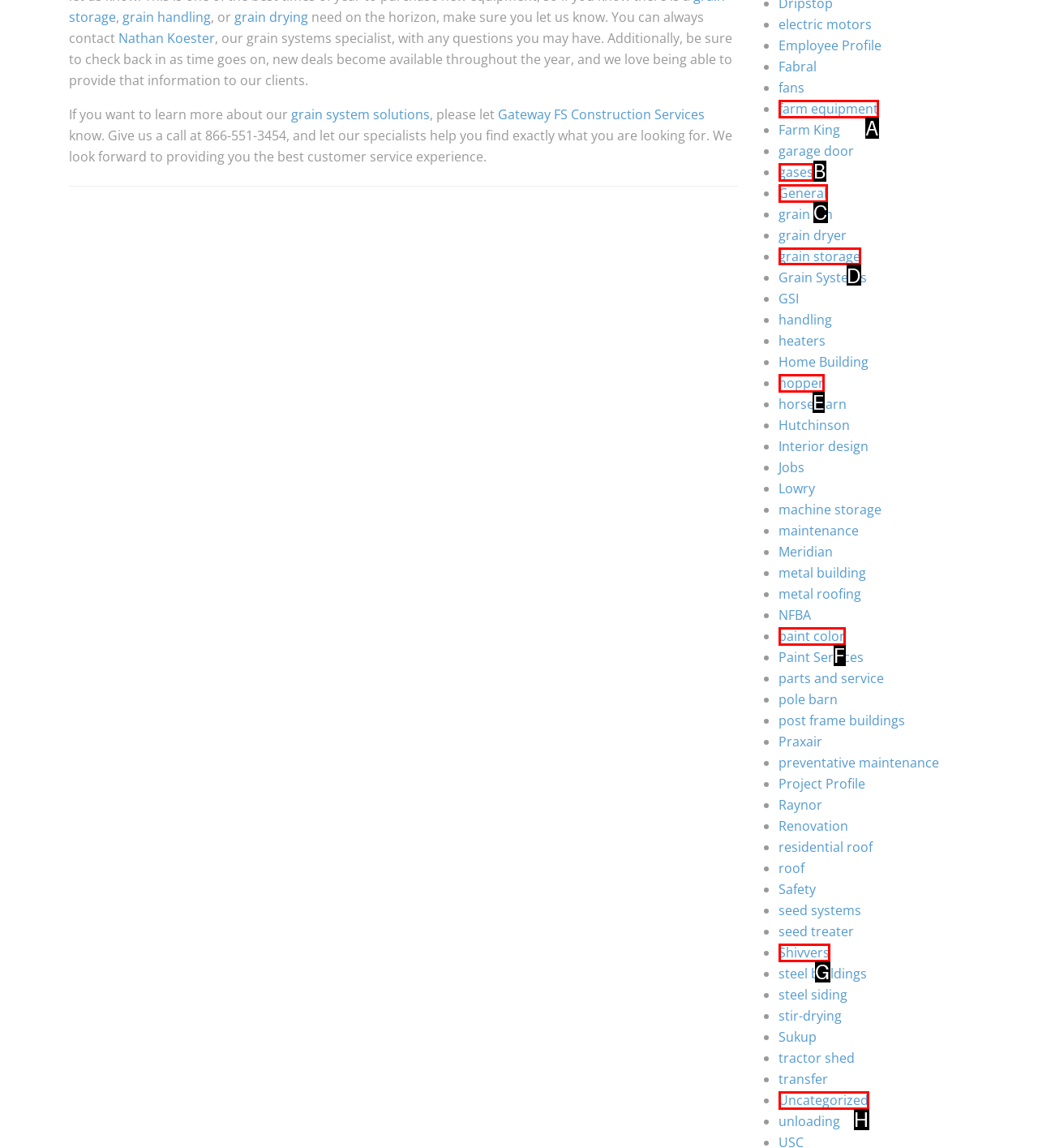Select the correct UI element to click for this task: Read the reflections on Psalm 16.
Answer using the letter from the provided options.

None